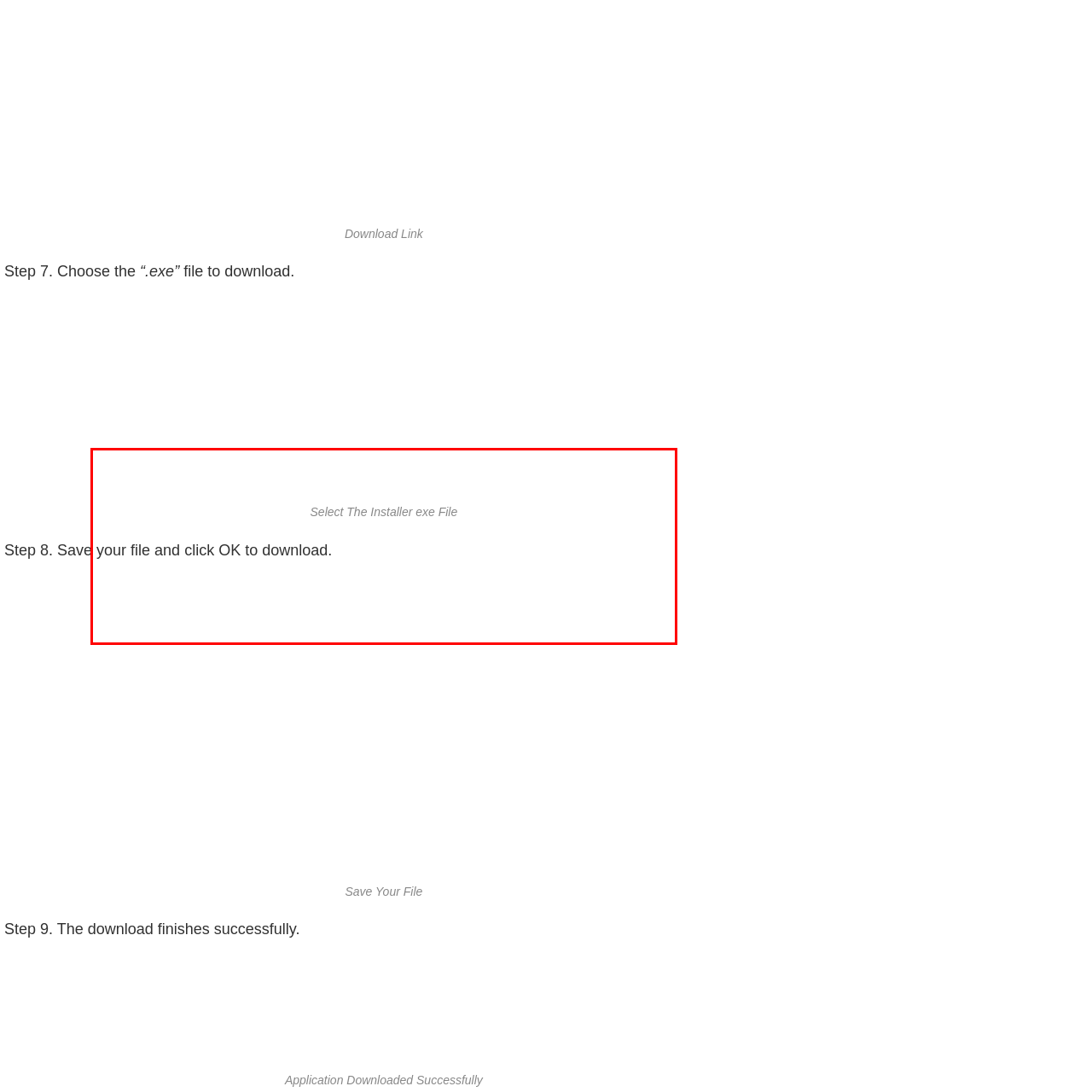Examine the image highlighted by the red boundary, What type of file is being selected in the image? Provide your answer in a single word or phrase.

Installer exe File